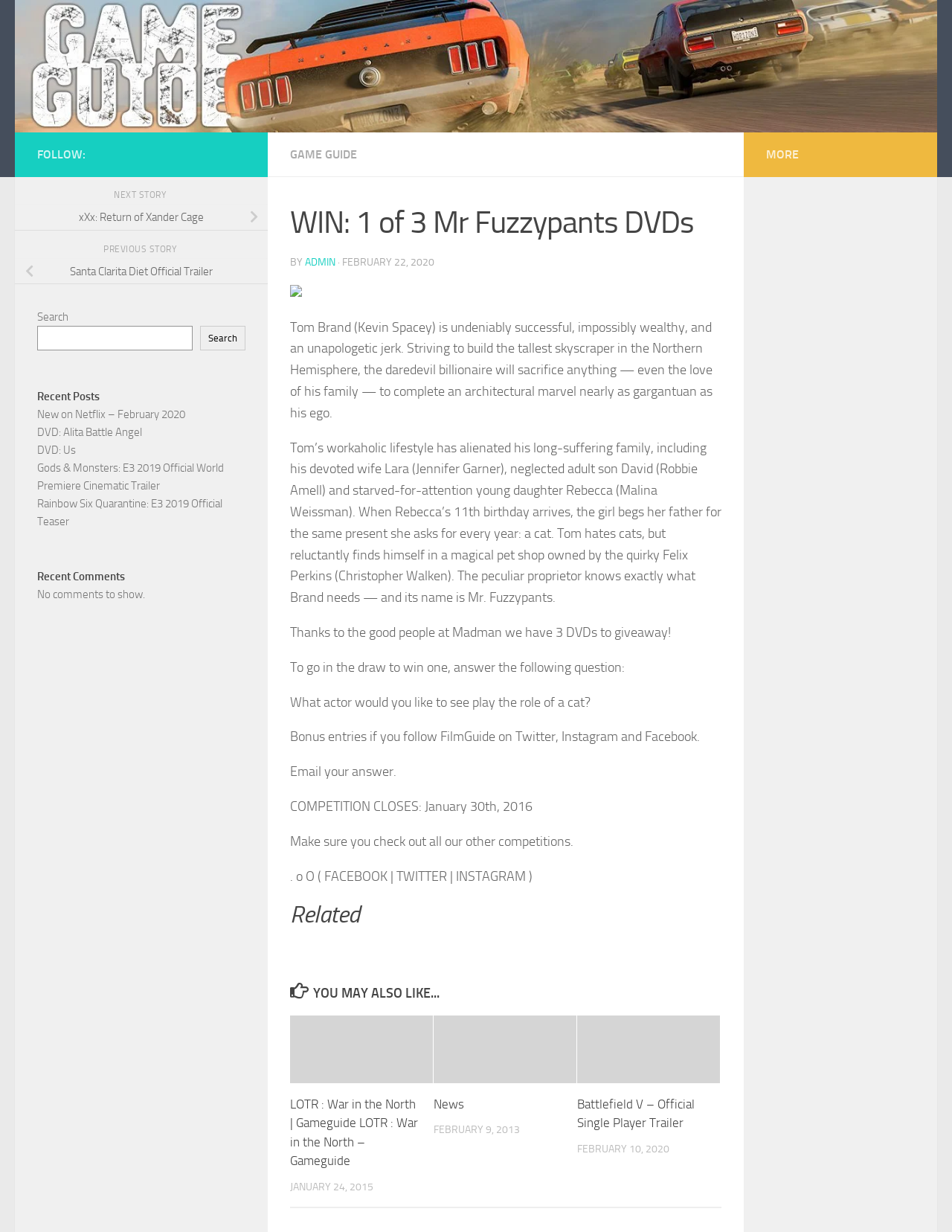Could you provide the bounding box coordinates for the portion of the screen to click to complete this instruction: "Click on the 'WIN: 1 of 3 Mr Fuzzypants DVDs' heading"?

[0.305, 0.162, 0.758, 0.2]